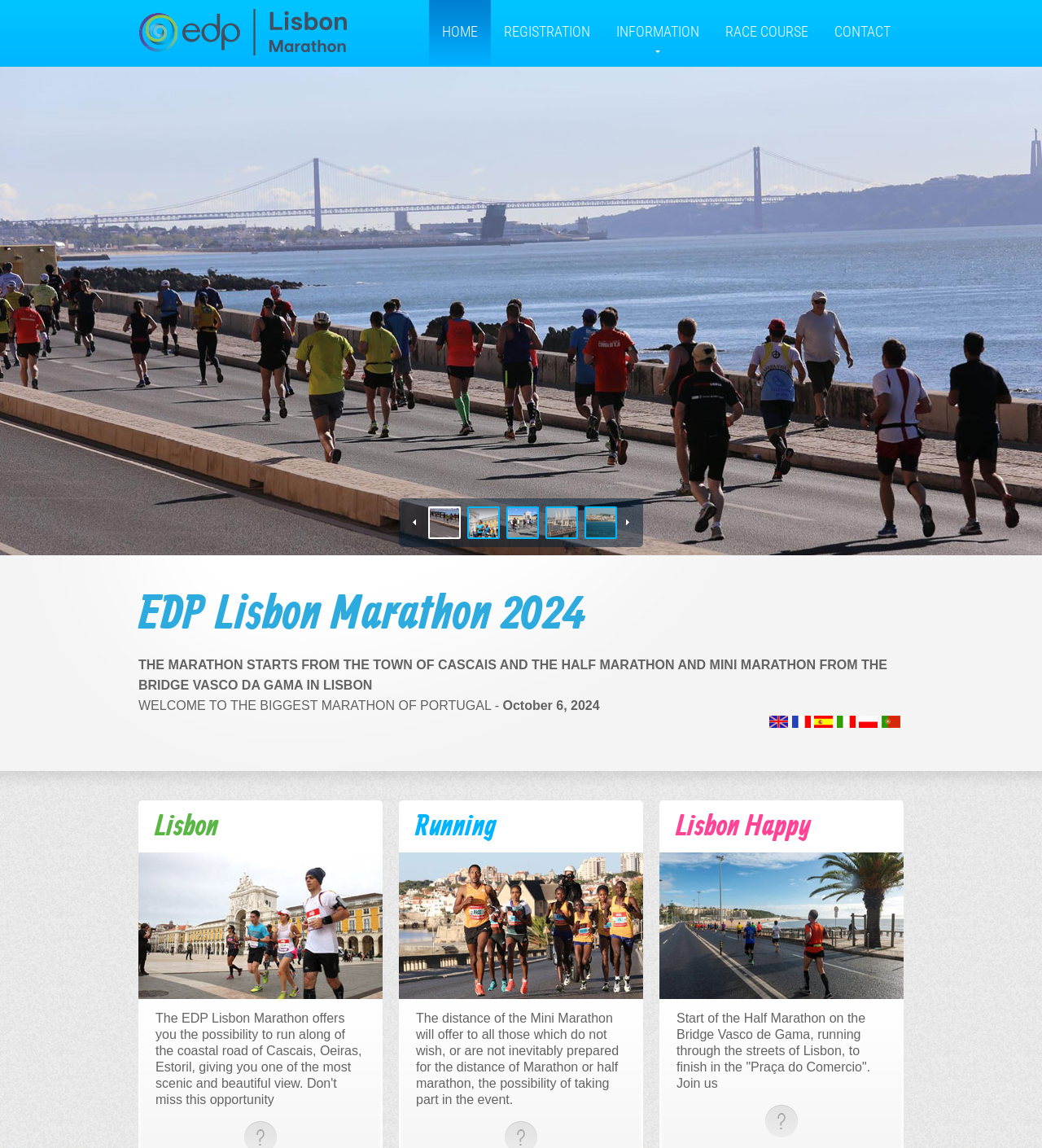Please identify the bounding box coordinates for the region that you need to click to follow this instruction: "Click the REGISTRATION link".

[0.471, 0.0, 0.579, 0.057]